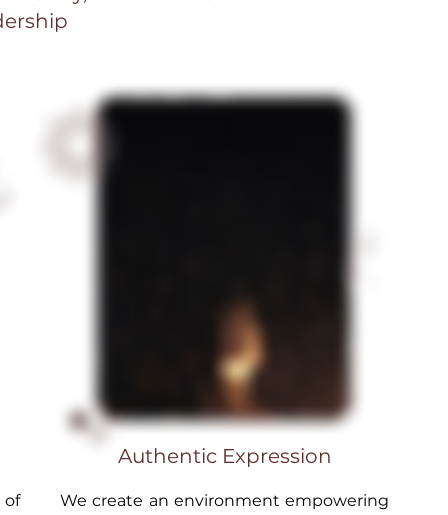Use a single word or phrase to answer the question:
What is the purpose of the initiative?

Empower individuals to articulate their needs